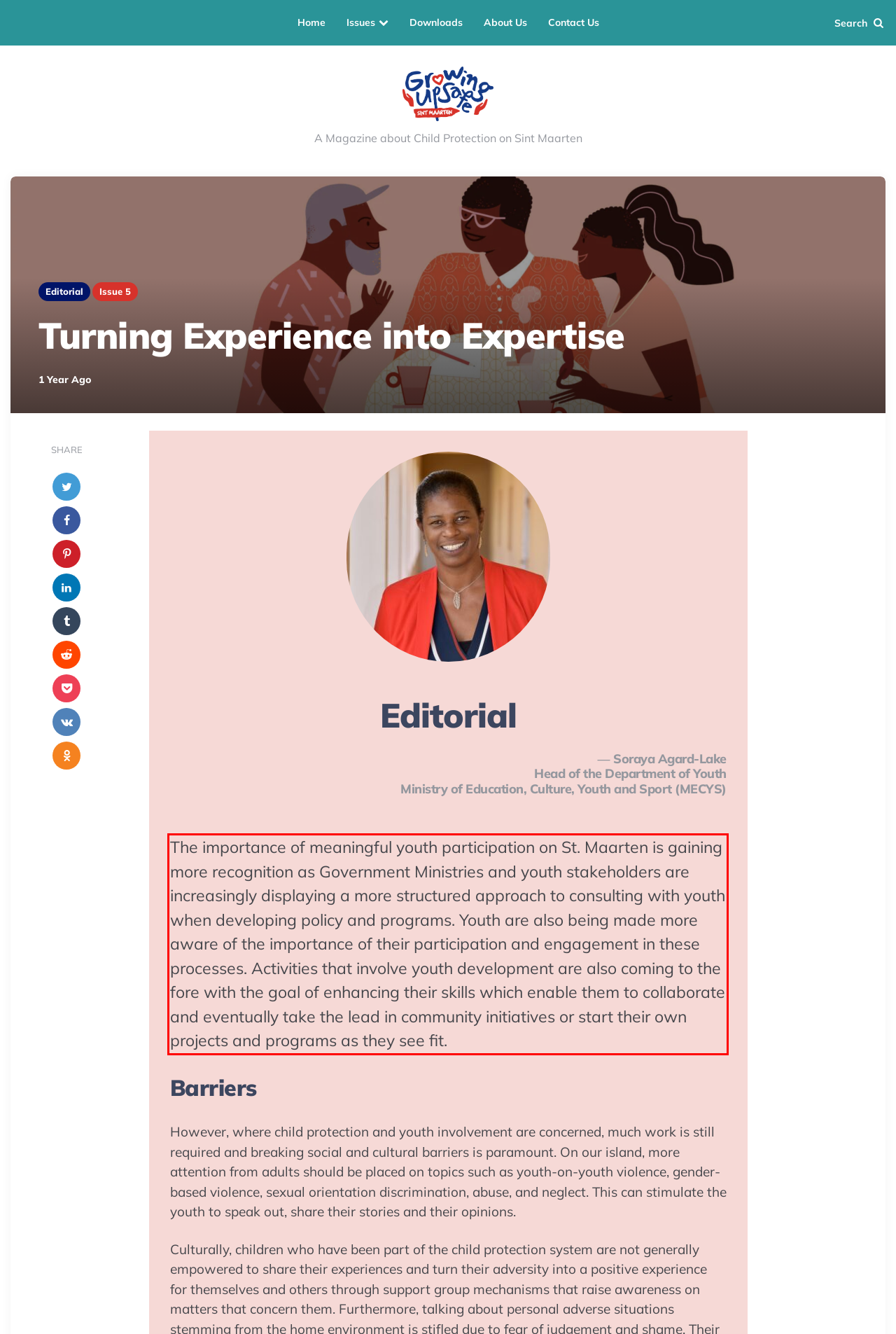You have a screenshot of a webpage with a red bounding box. Use OCR to generate the text contained within this red rectangle.

The importance of meaningful youth participation on St. Maarten is gaining more recognition as Government Ministries and youth stakeholders are increasingly displaying a more structured approach to consulting with youth when developing policy and programs. Youth are also being made more aware of the importance of their participation and engagement in these processes. Activities that involve youth development are also coming to the fore with the goal of enhancing their skills which enable them to collaborate and eventually take the lead in community initiatives or start their own projects and programs as they see fit.